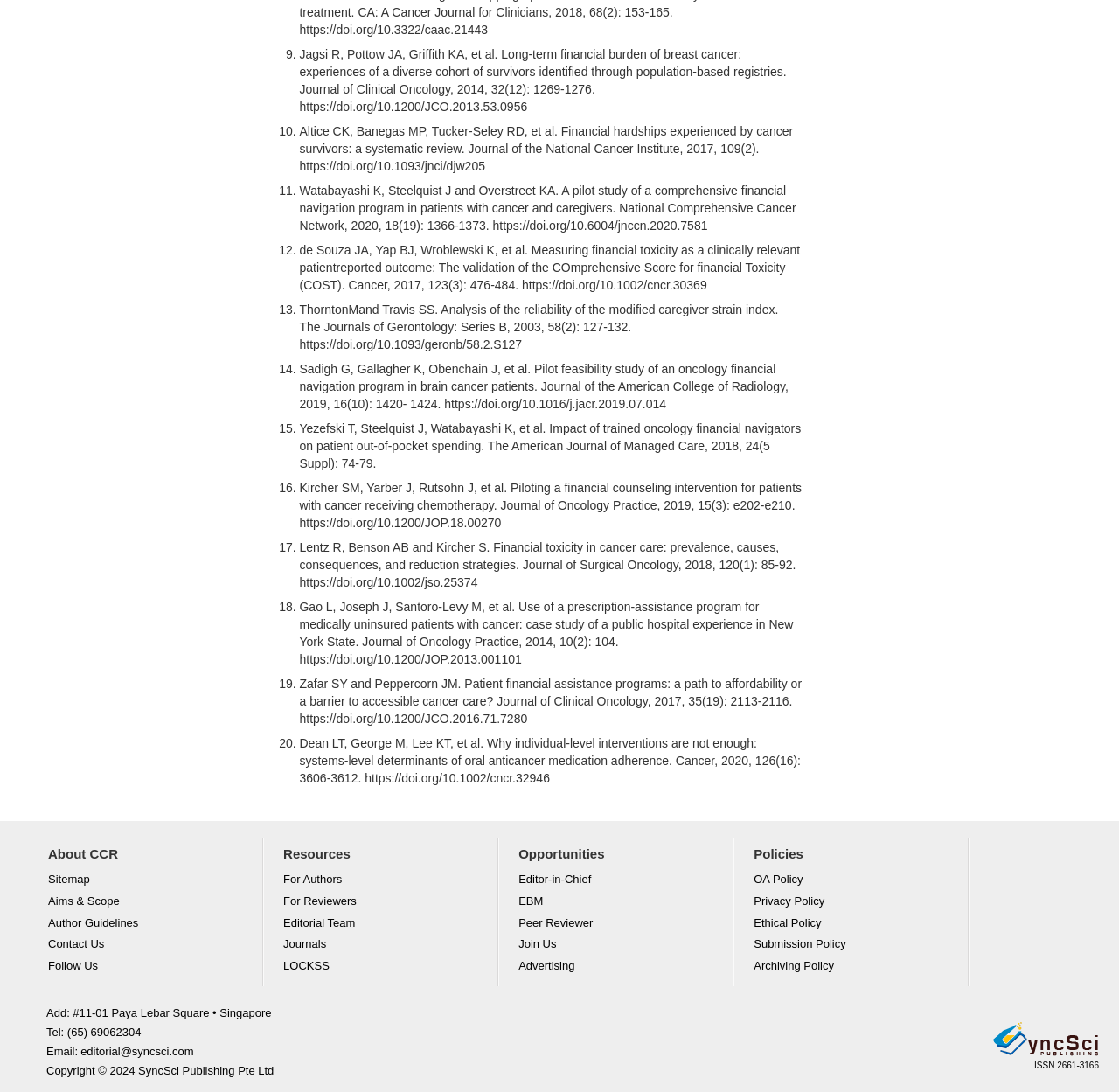What is the function of the 'Resources' section?
Using the image, provide a concise answer in one word or a short phrase.

To provide additional resources